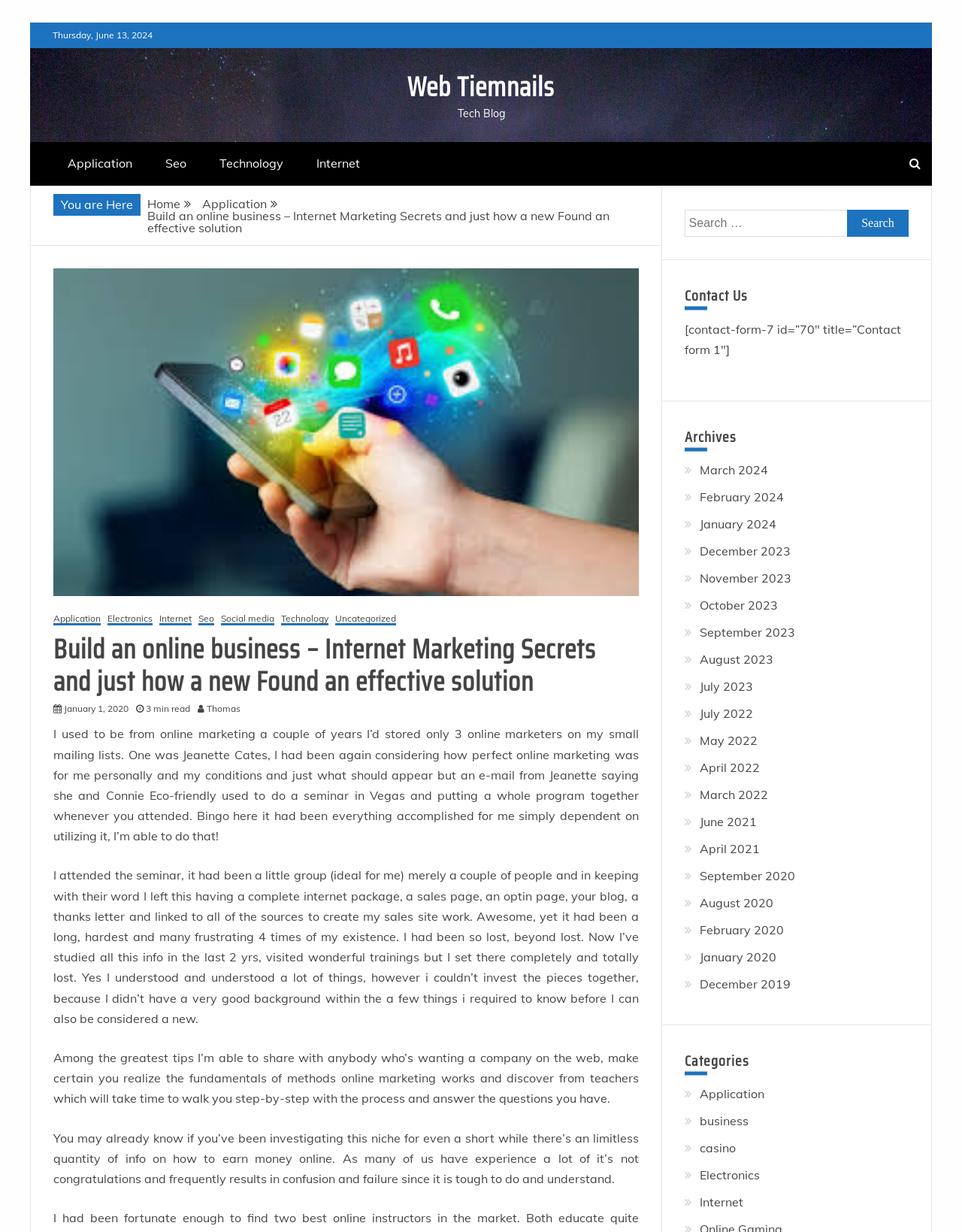Using the provided element description: "form", identify the bounding box coordinates. The coordinates should be four floats between 0 and 1 in the order [left, top, right, bottom].

None